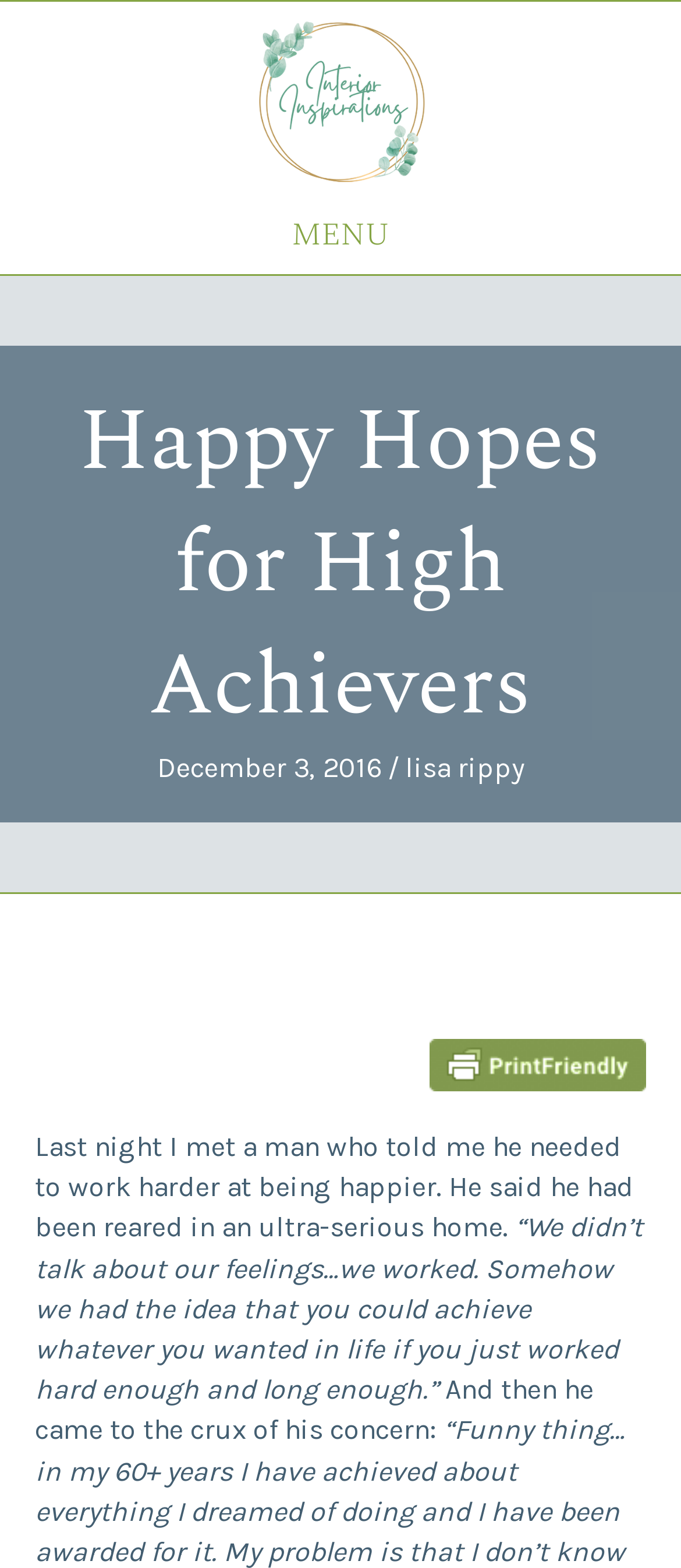Please provide the bounding box coordinates for the UI element as described: "Contact us". The coordinates must be four floats between 0 and 1, represented as [left, top, right, bottom].

None